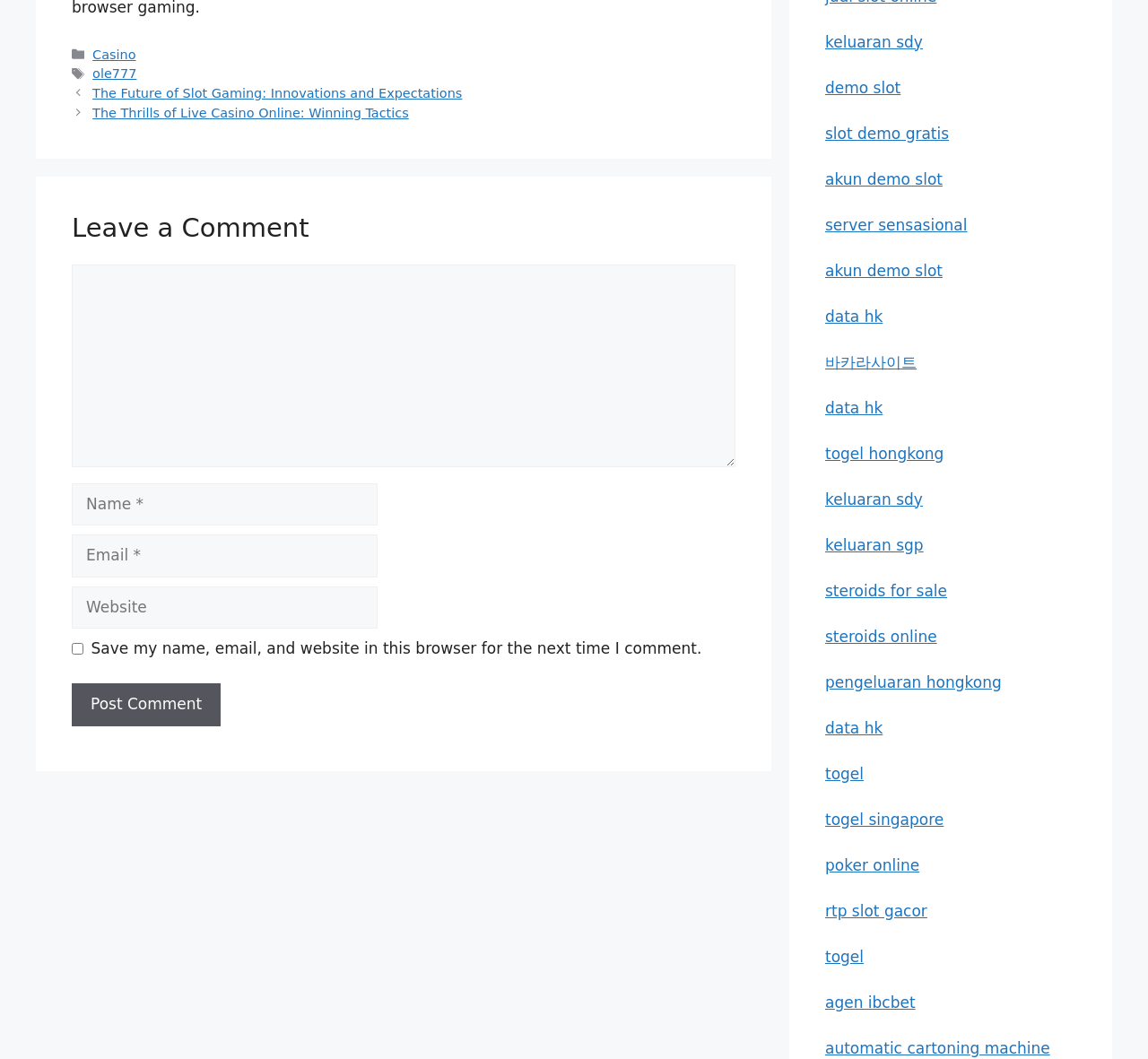Highlight the bounding box coordinates of the element you need to click to perform the following instruction: "Click on the 'keluaran sdy' link."

[0.719, 0.031, 0.804, 0.048]